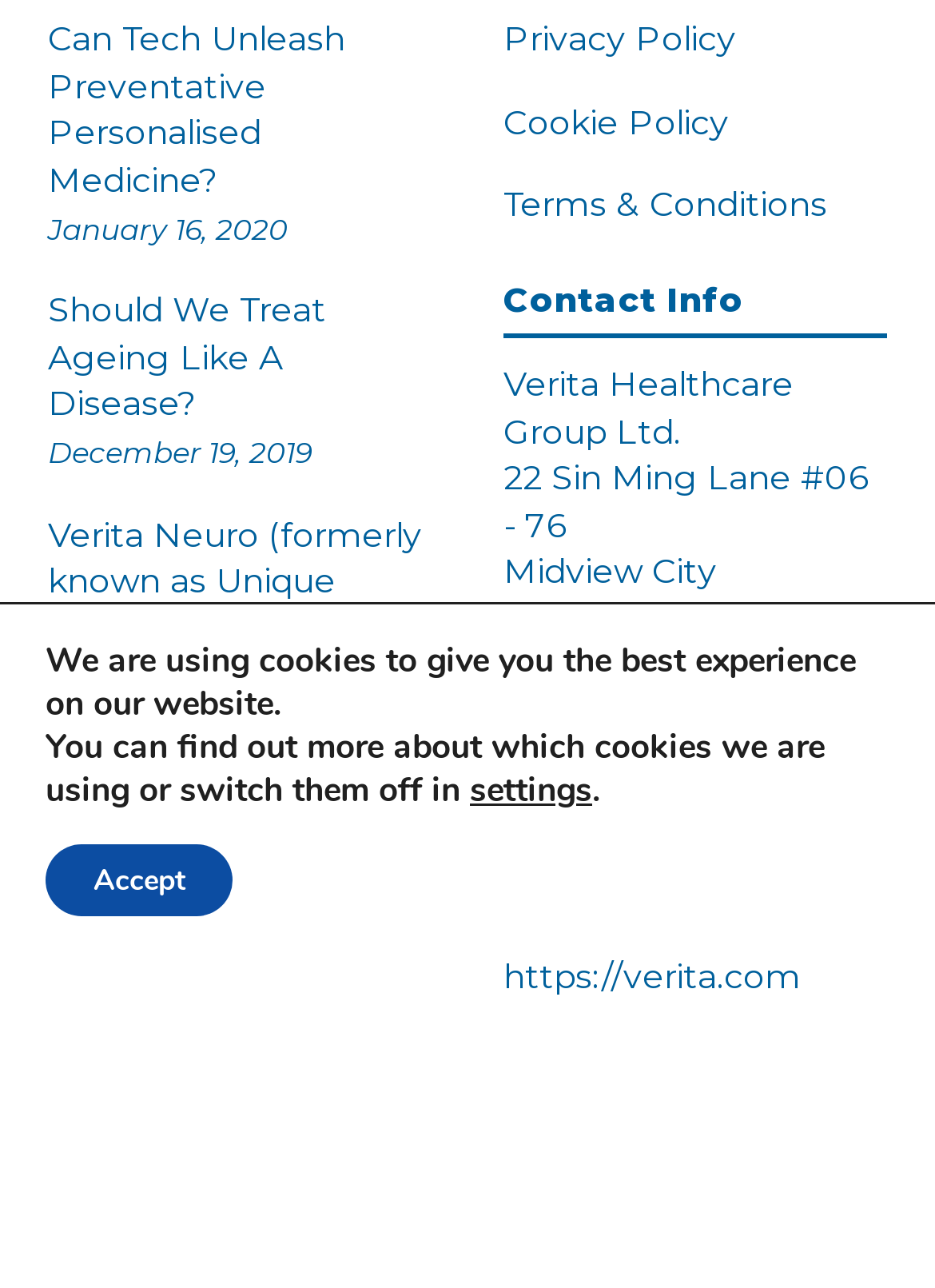Using the provided element description: "Terms & Conditions", identify the bounding box coordinates. The coordinates should be four floats between 0 and 1 in the order [left, top, right, bottom].

[0.538, 0.142, 0.885, 0.176]